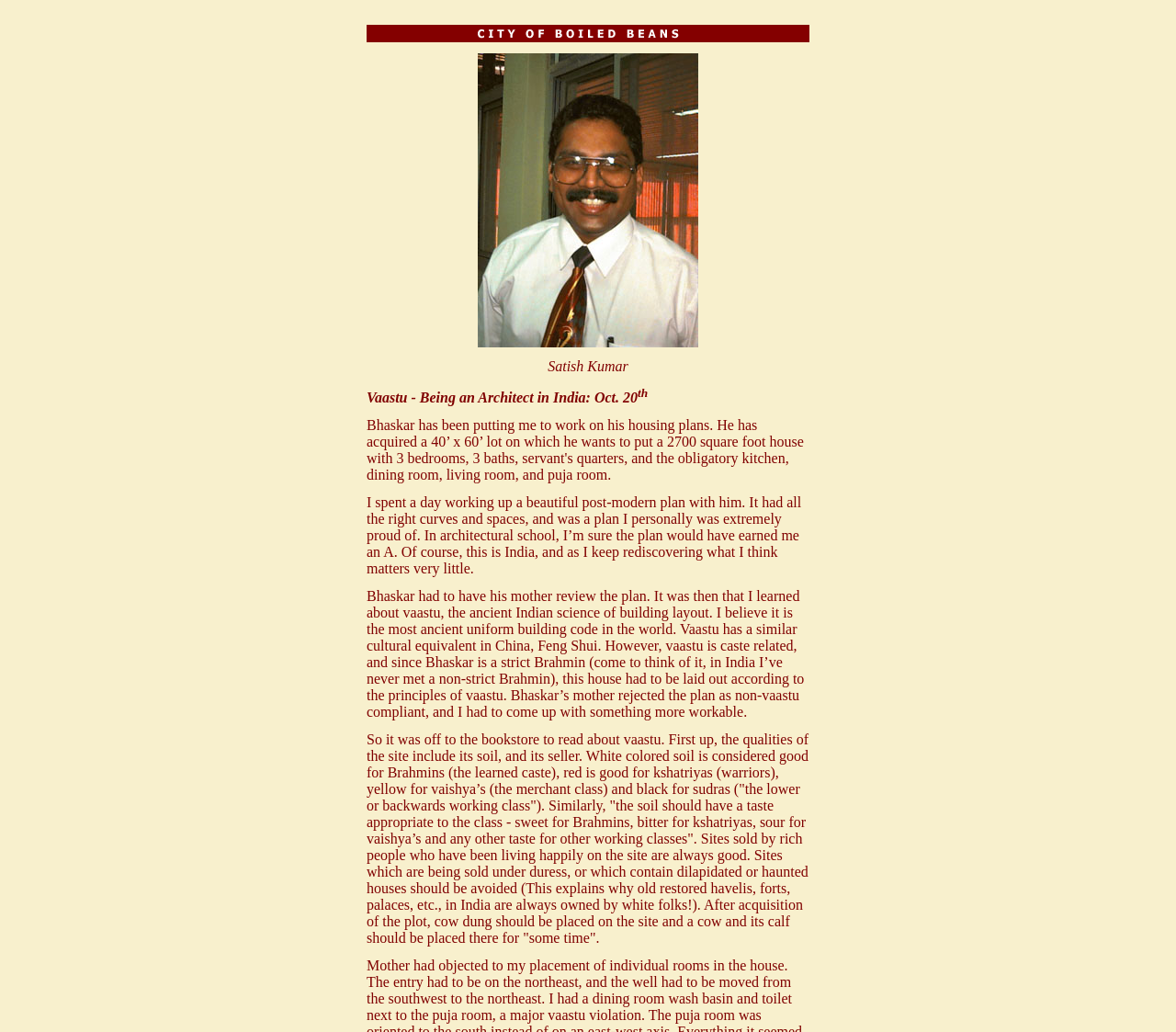What is the purpose of placing cow dung on the site?
Please answer the question with as much detail and depth as you can.

According to the article, after acquiring the plot, cow dung should be placed on the site as part of the Vaastu principles, which is an ancient Indian science of building layout.